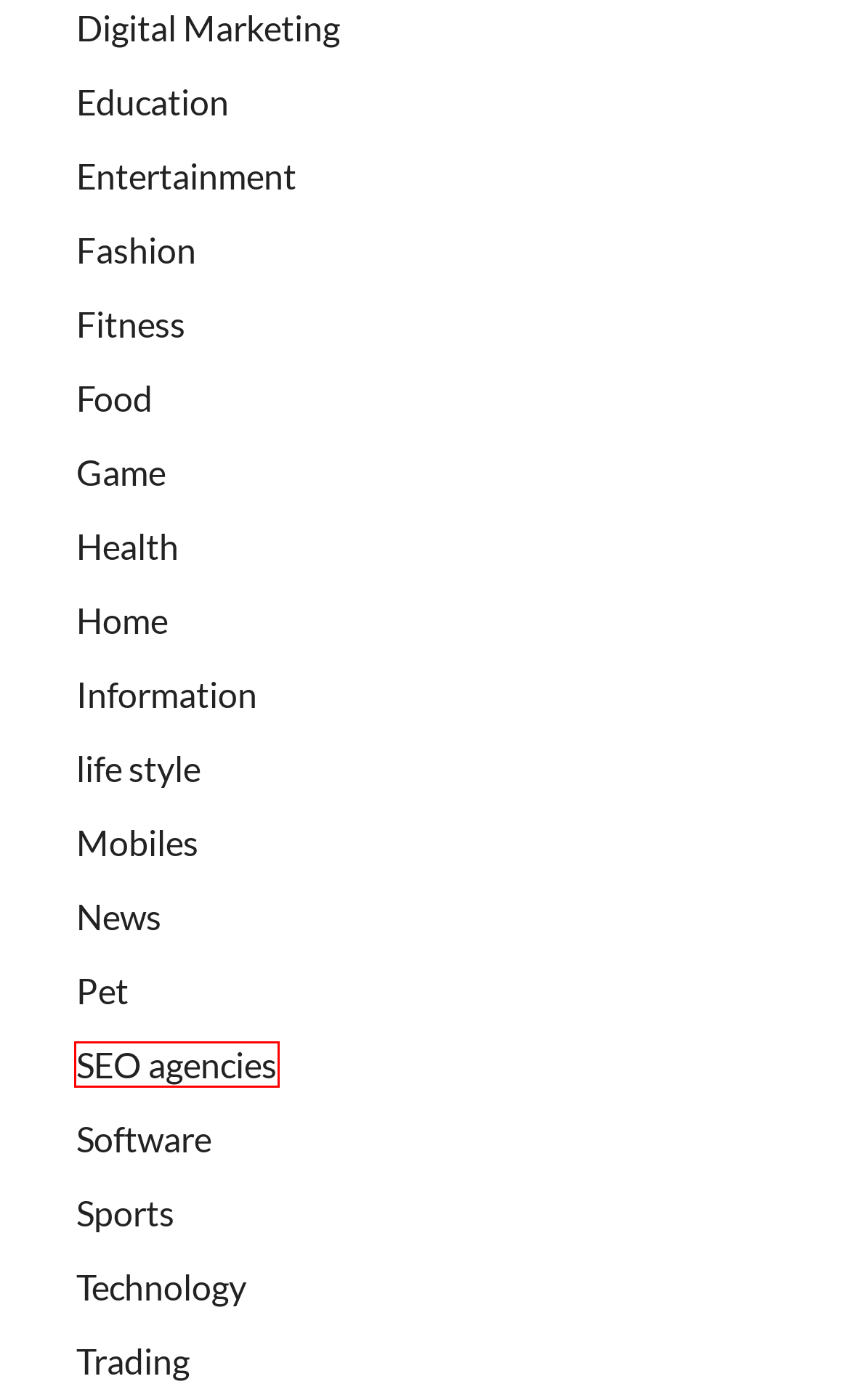Analyze the given webpage screenshot and identify the UI element within the red bounding box. Select the webpage description that best matches what you expect the new webpage to look like after clicking the element. Here are the candidates:
A. Trading Archives -
B. Pet Archives -
C. Software Archives -
D. life style Archives -
E. Education Archives -
F. Fashion Archives -
G. SEO agencies Archives -
H. Food Archives -

G